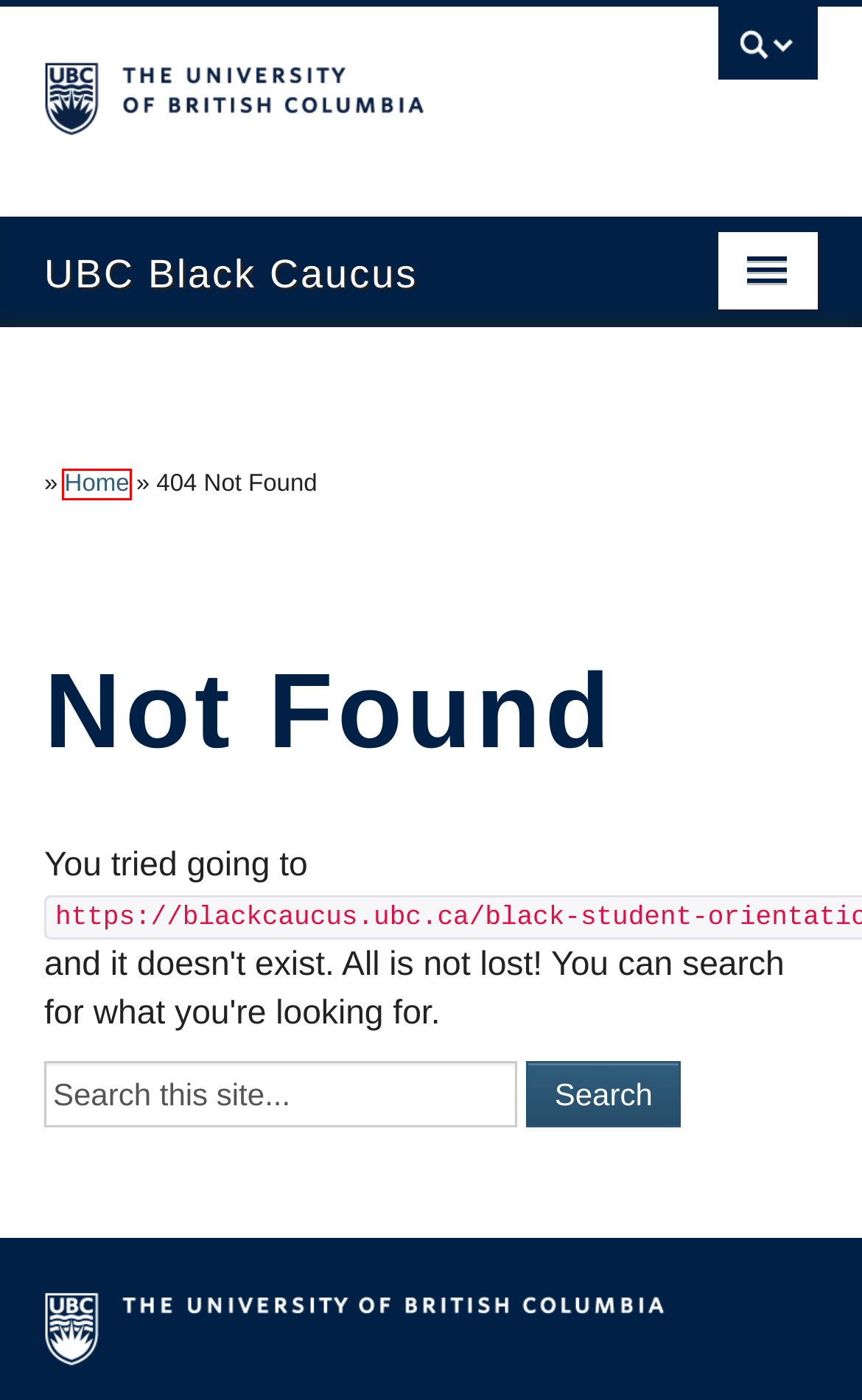Assess the screenshot of a webpage with a red bounding box and determine which webpage description most accurately matches the new page after clicking the element within the red box. Here are the options:
A. Campuses - UBC Faculty of Medicine
B. Home - give UBC
C. Contact Information | The University of British Columbia
D. Careers and job postings | UBC Human Resources
E. Members | UBC Black Caucus
F. The University of British Columbia
G. Contact Us | UBC Black Caucus
H. UBC Black Caucus | UBC Black Caucus

H